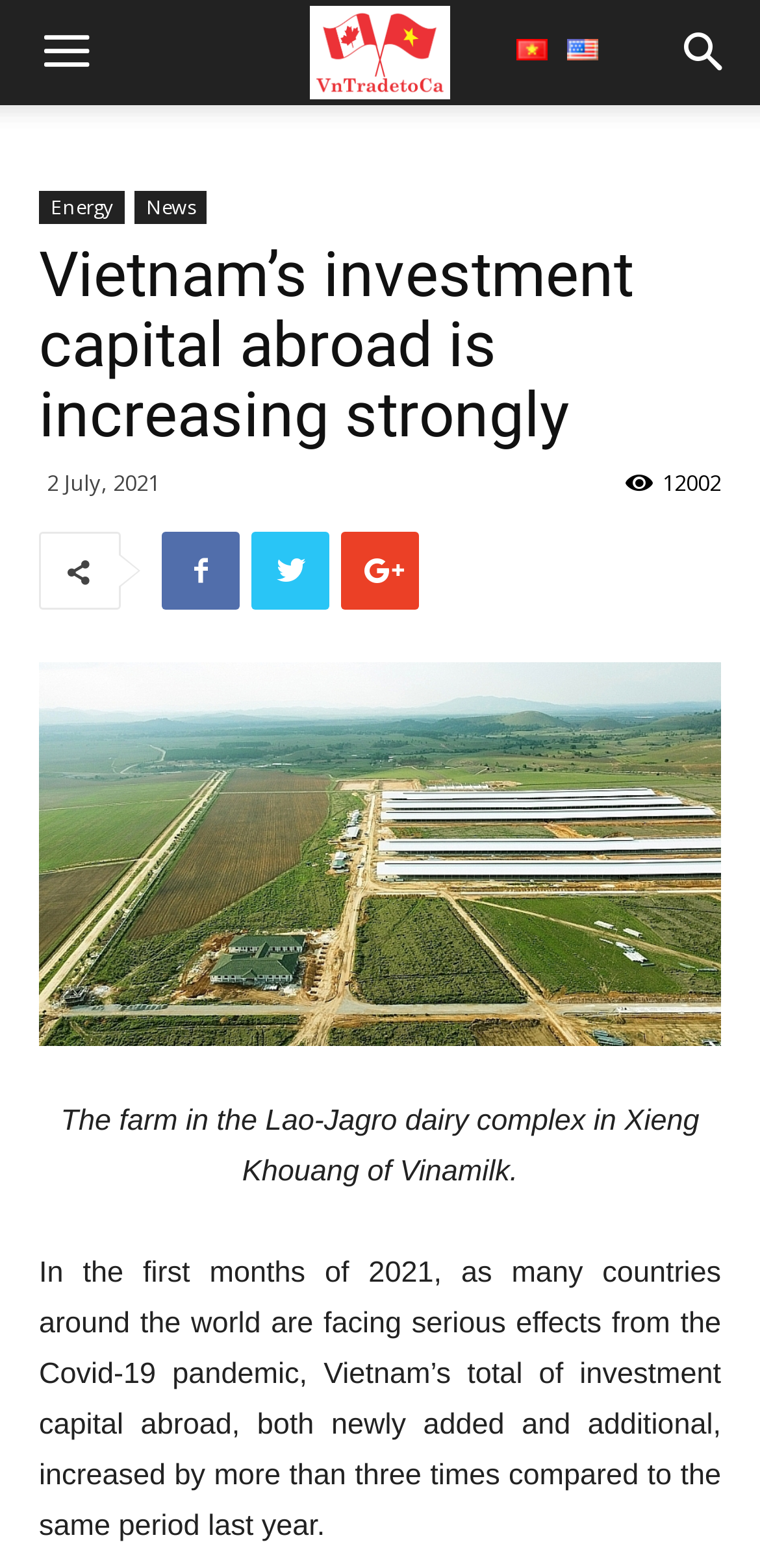Locate the bounding box of the UI element with the following description: "Twitter".

[0.331, 0.339, 0.433, 0.389]